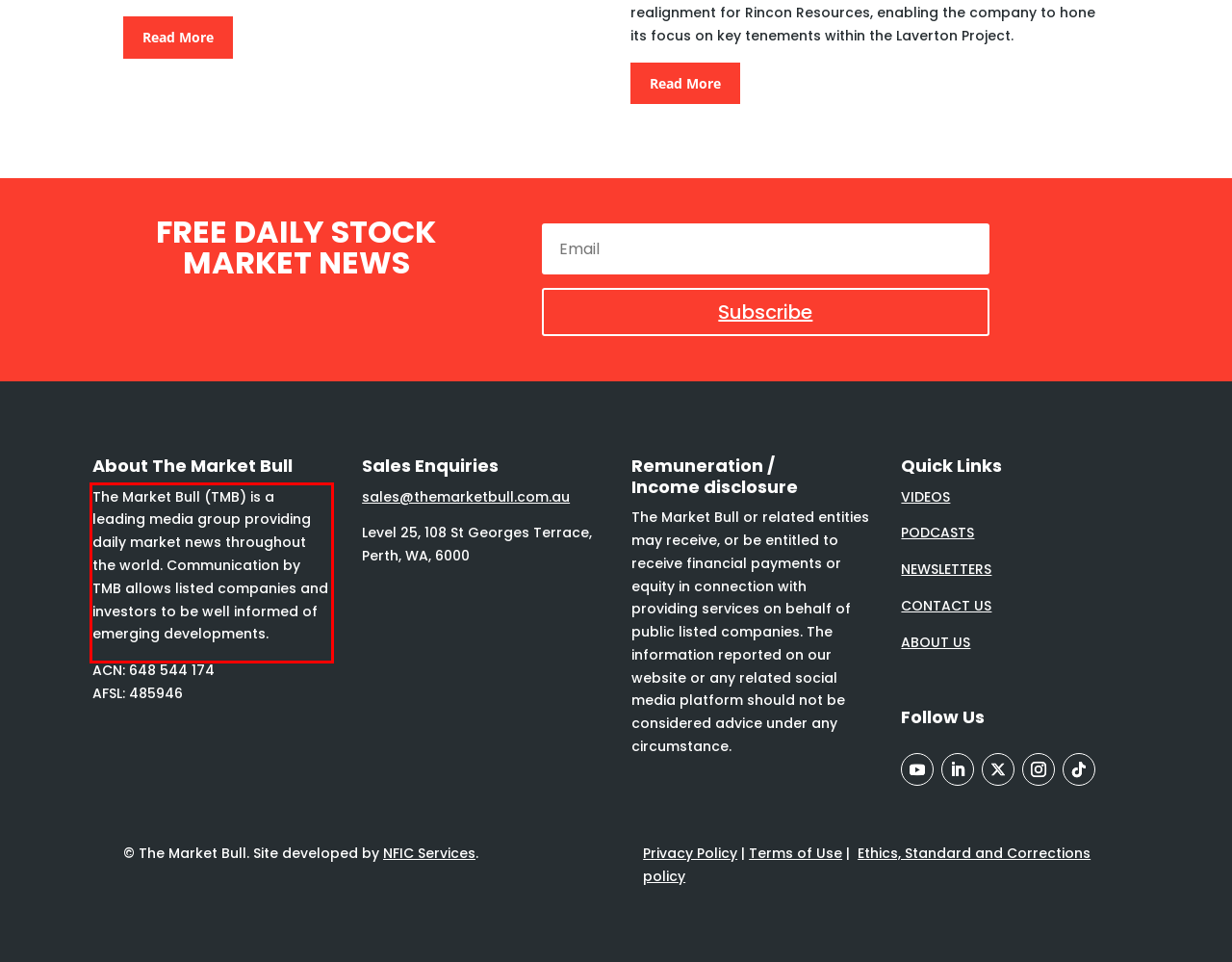Given a webpage screenshot, identify the text inside the red bounding box using OCR and extract it.

The Market Bull (TMB) is a leading media group providing daily market news throughout the world. Communication by TMB allows listed companies and investors to be well informed of emerging developments.